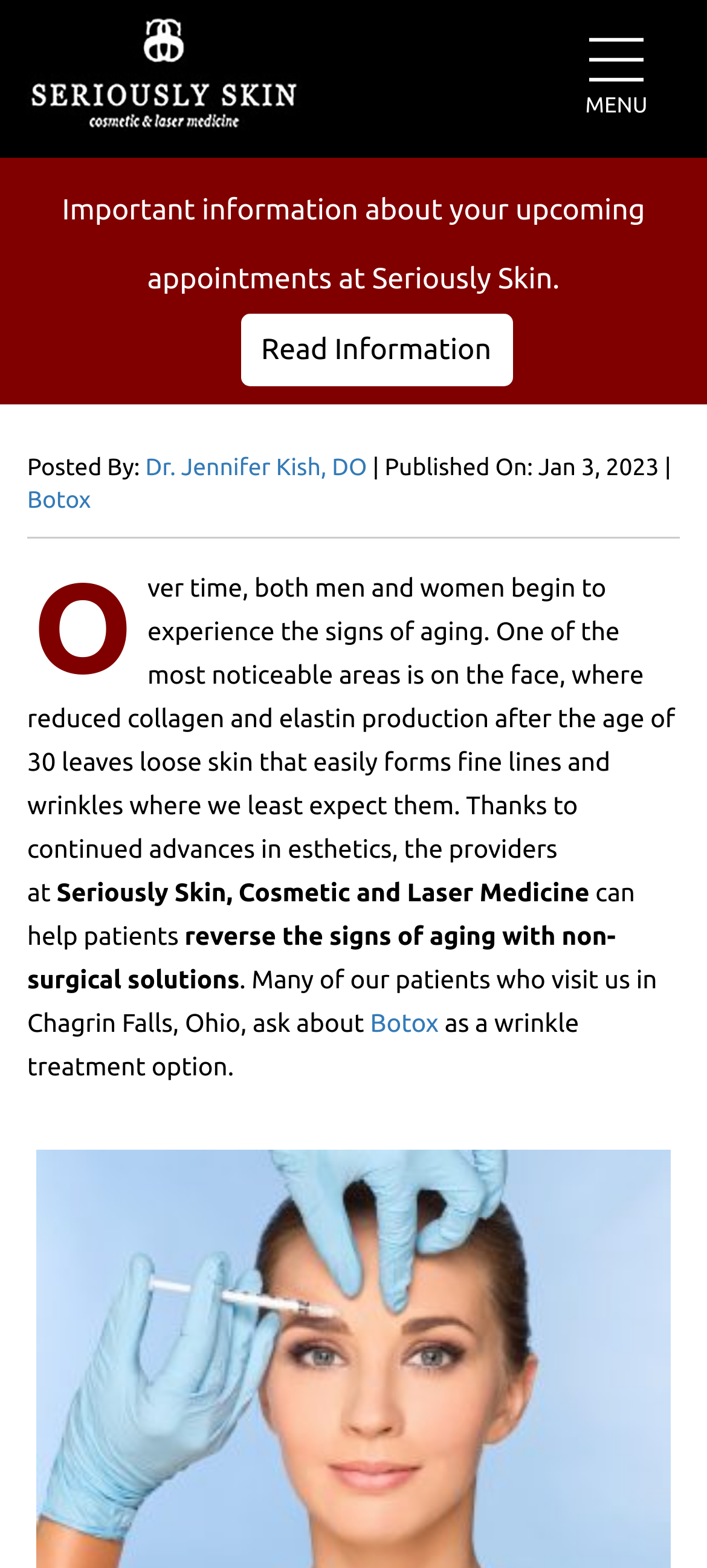Locate the bounding box coordinates of the segment that needs to be clicked to meet this instruction: "View the 'Botox Wrinkle Treatment' page".

[0.177, 0.049, 0.955, 0.067]